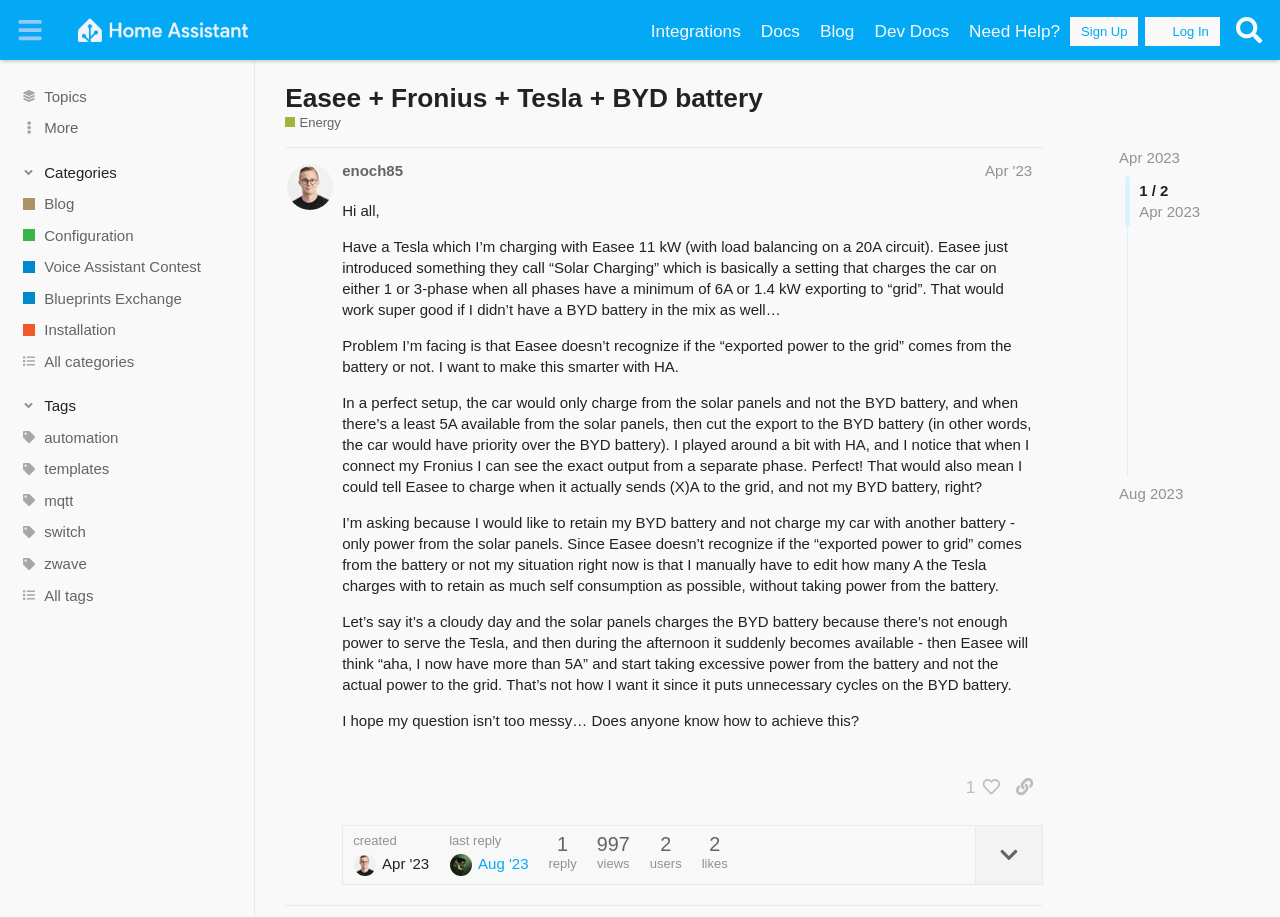What is the user's desired behavior?
Please answer the question with a detailed response using the information from the screenshot.

The user's desired behavior is that the car should charge from the solar panels only and not from the BYD battery, as mentioned in the text 'In a perfect setup, the car would only charge from the solar panels and not the BYD battery'.